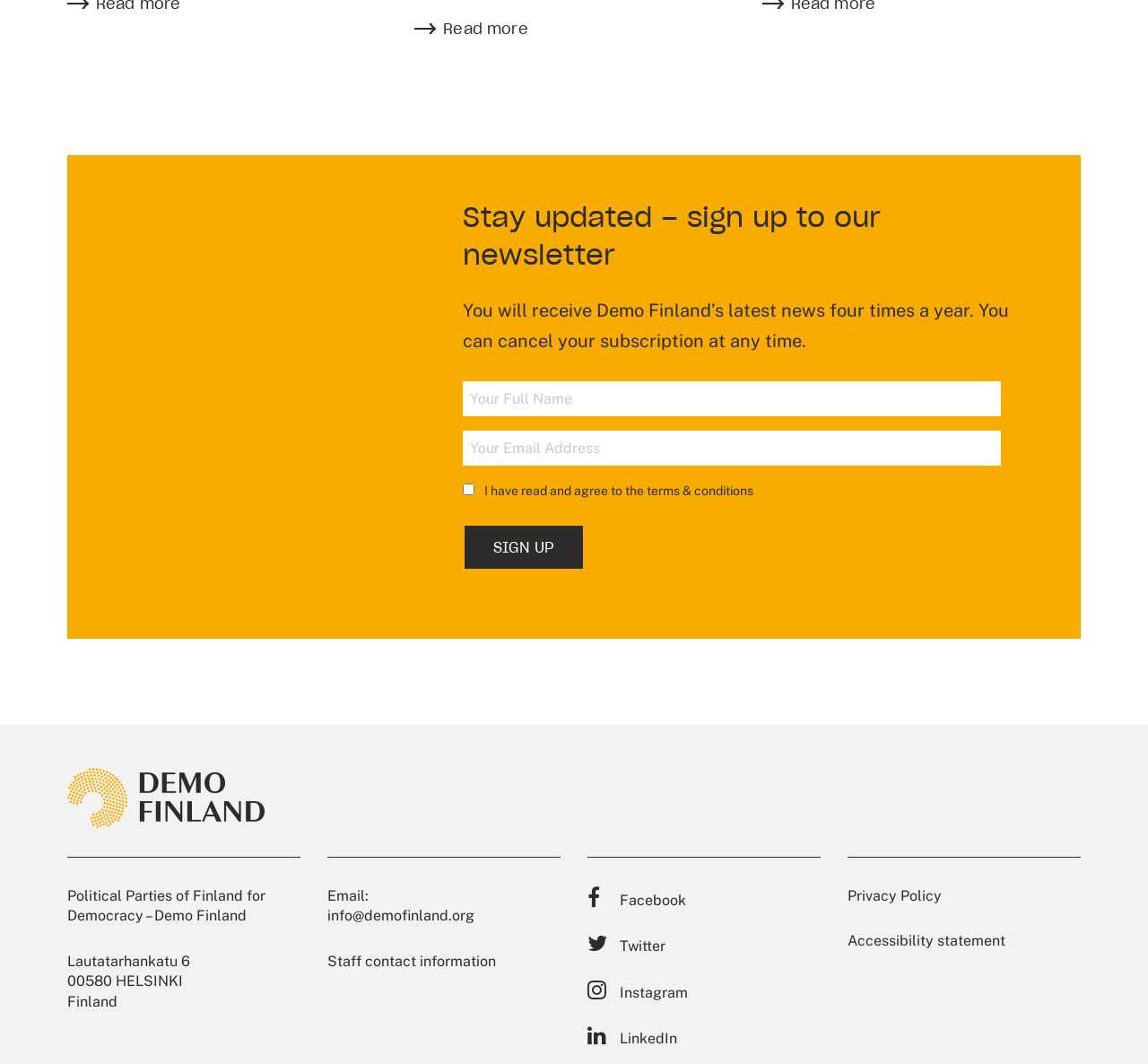Provide the bounding box coordinates, formatted as (top-left x, top-left y, bottom-right x, bottom-right y), with all values being floating point numbers between 0 and 1. Identify the bounding box of the UI element that matches the description: 19

None